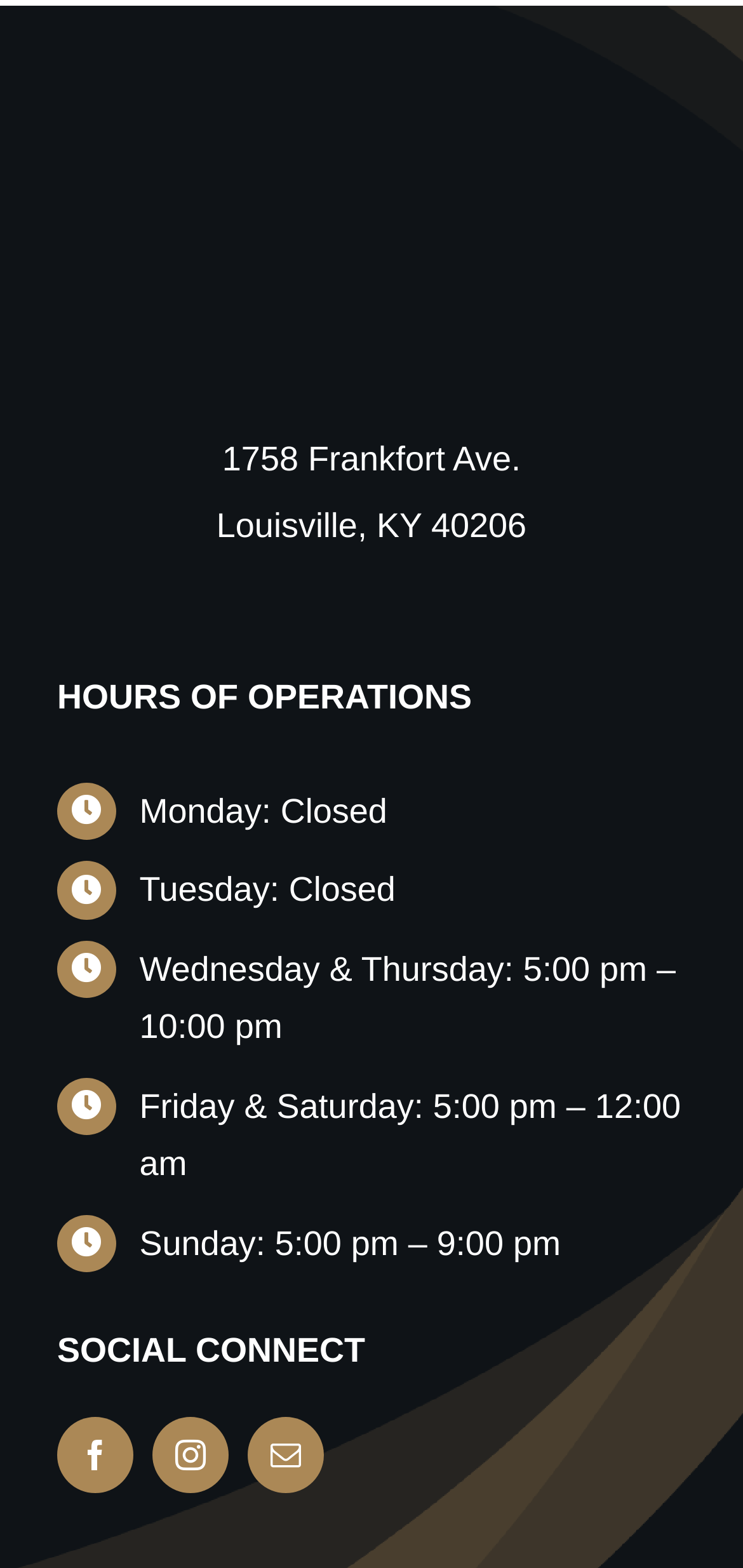Use a single word or phrase to answer the question:
How many social media links are there?

3